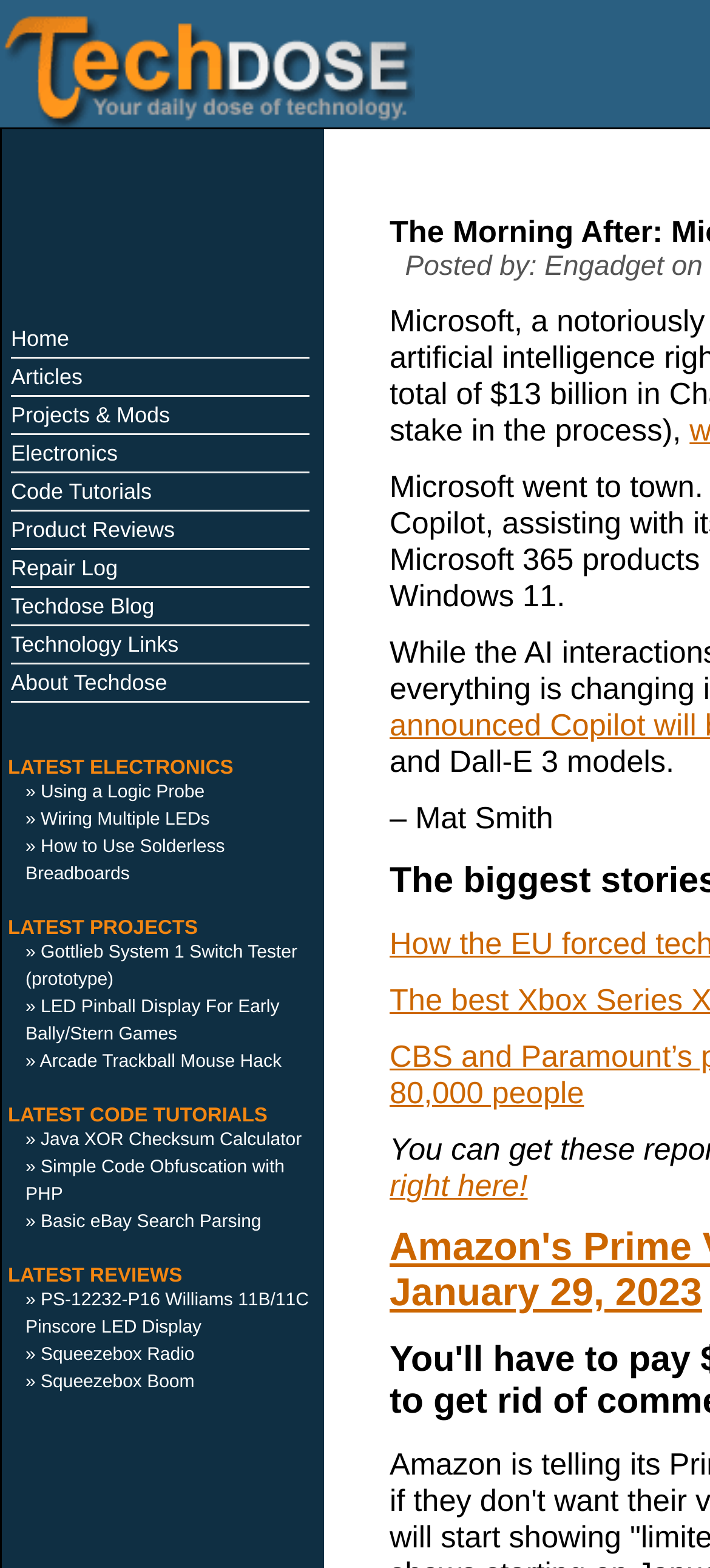How many categories are listed in the top navigation menu?
Using the image, respond with a single word or phrase.

8